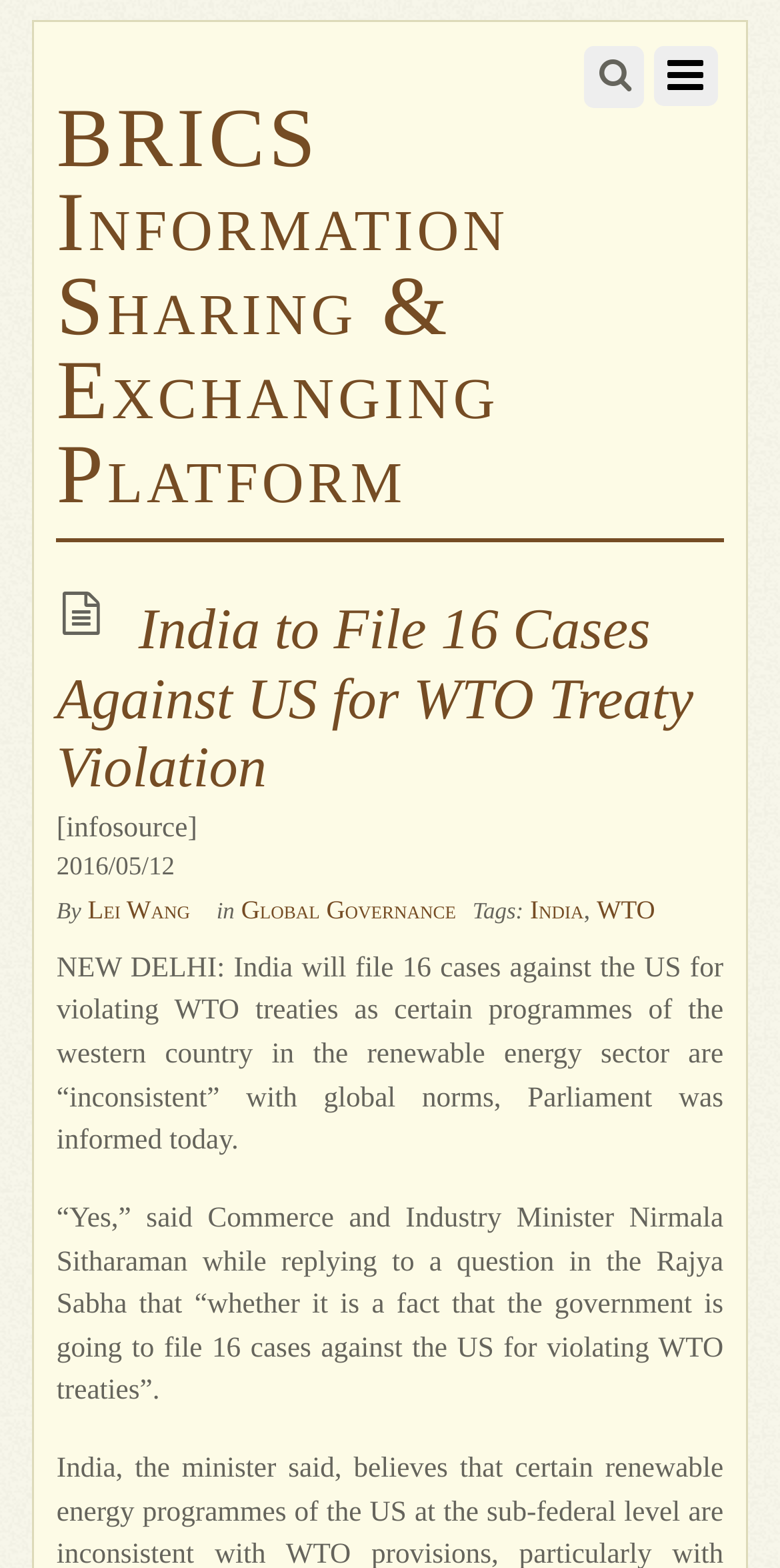Based on the element description: "Global Governance", identify the bounding box coordinates for this UI element. The coordinates must be four float numbers between 0 and 1, listed as [left, top, right, bottom].

[0.309, 0.57, 0.585, 0.589]